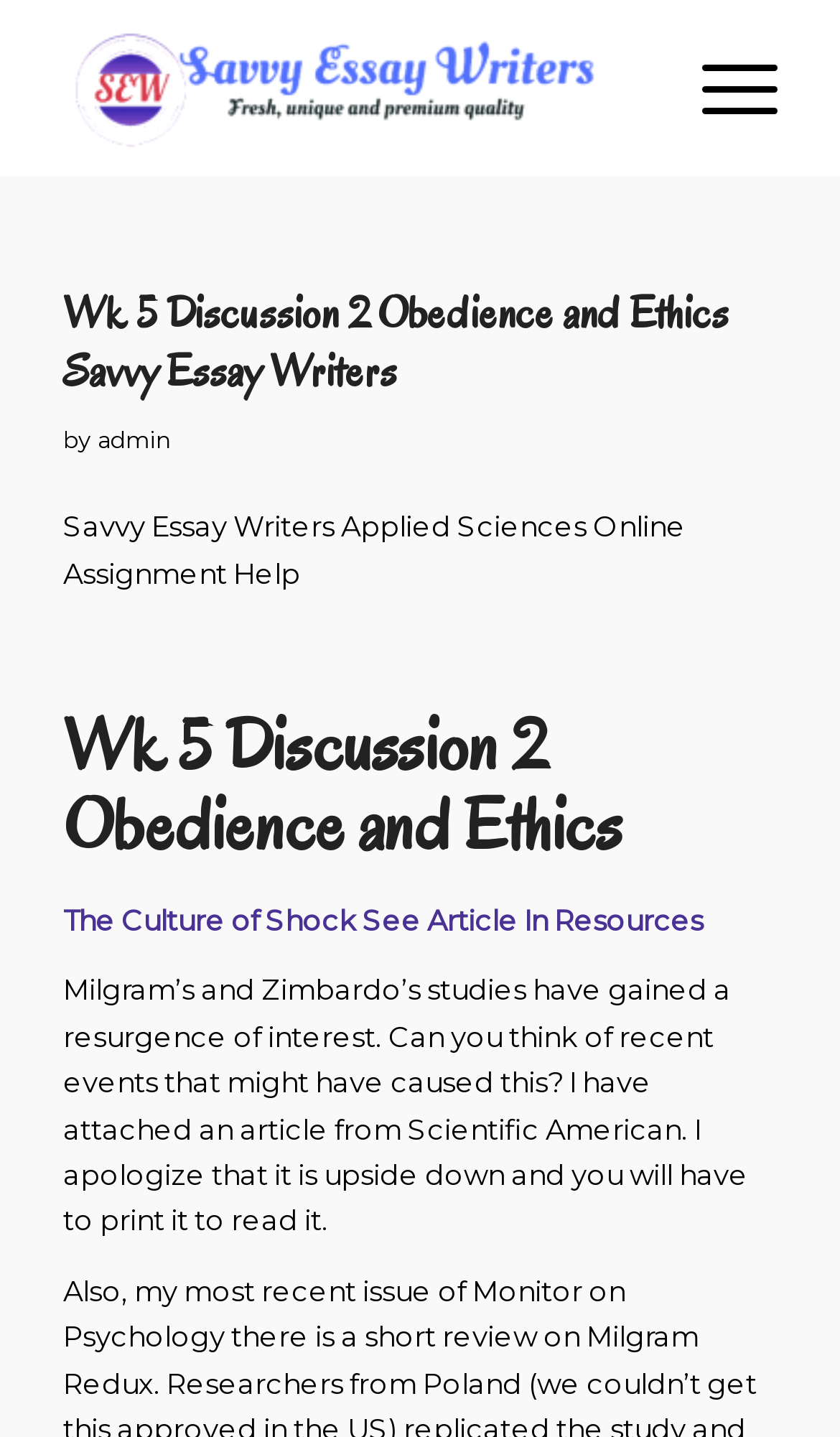What is the topic of discussion?
Give a single word or phrase as your answer by examining the image.

Obedience and Ethics